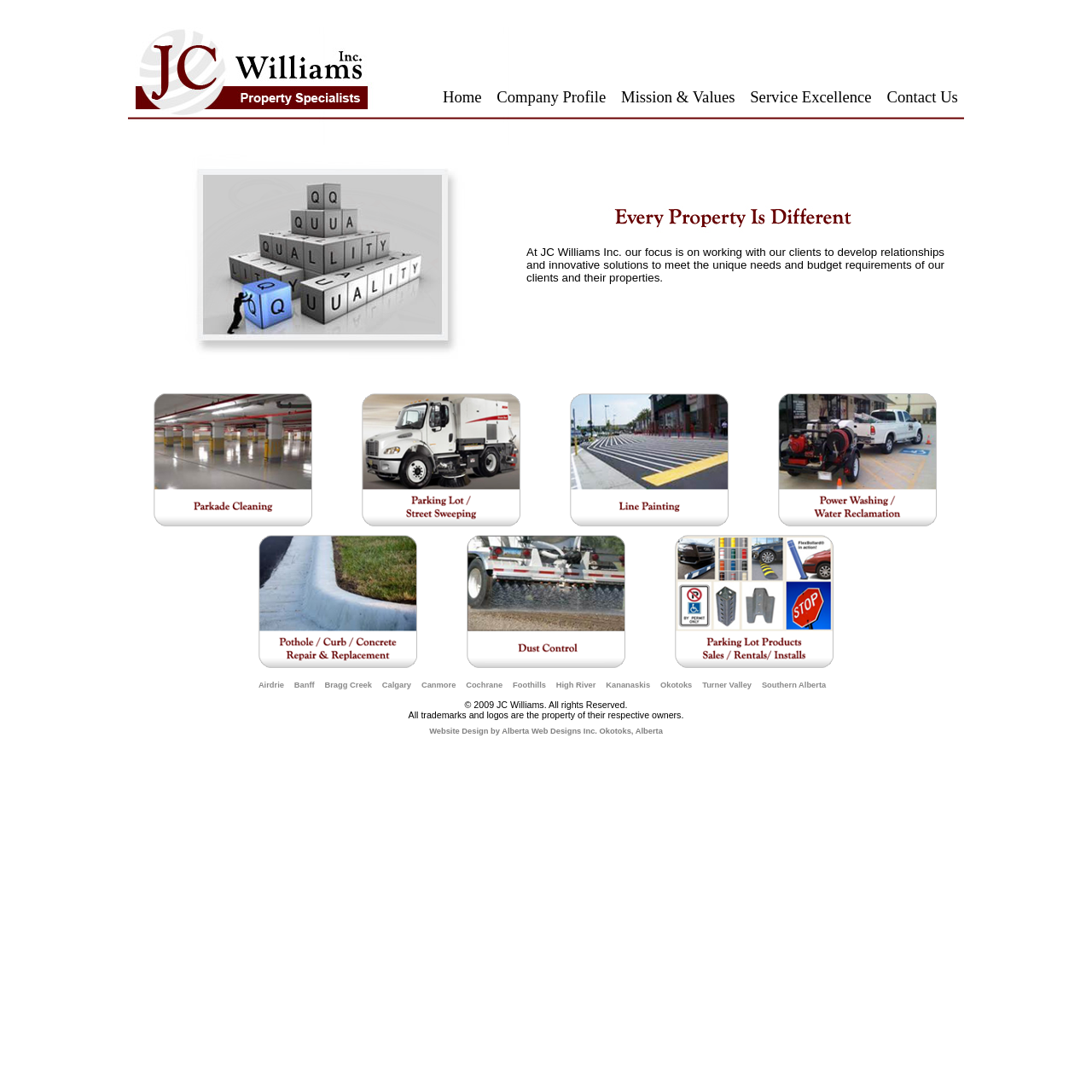Kindly determine the bounding box coordinates for the area that needs to be clicked to execute this instruction: "Learn about Service Excellence".

[0.687, 0.08, 0.798, 0.097]